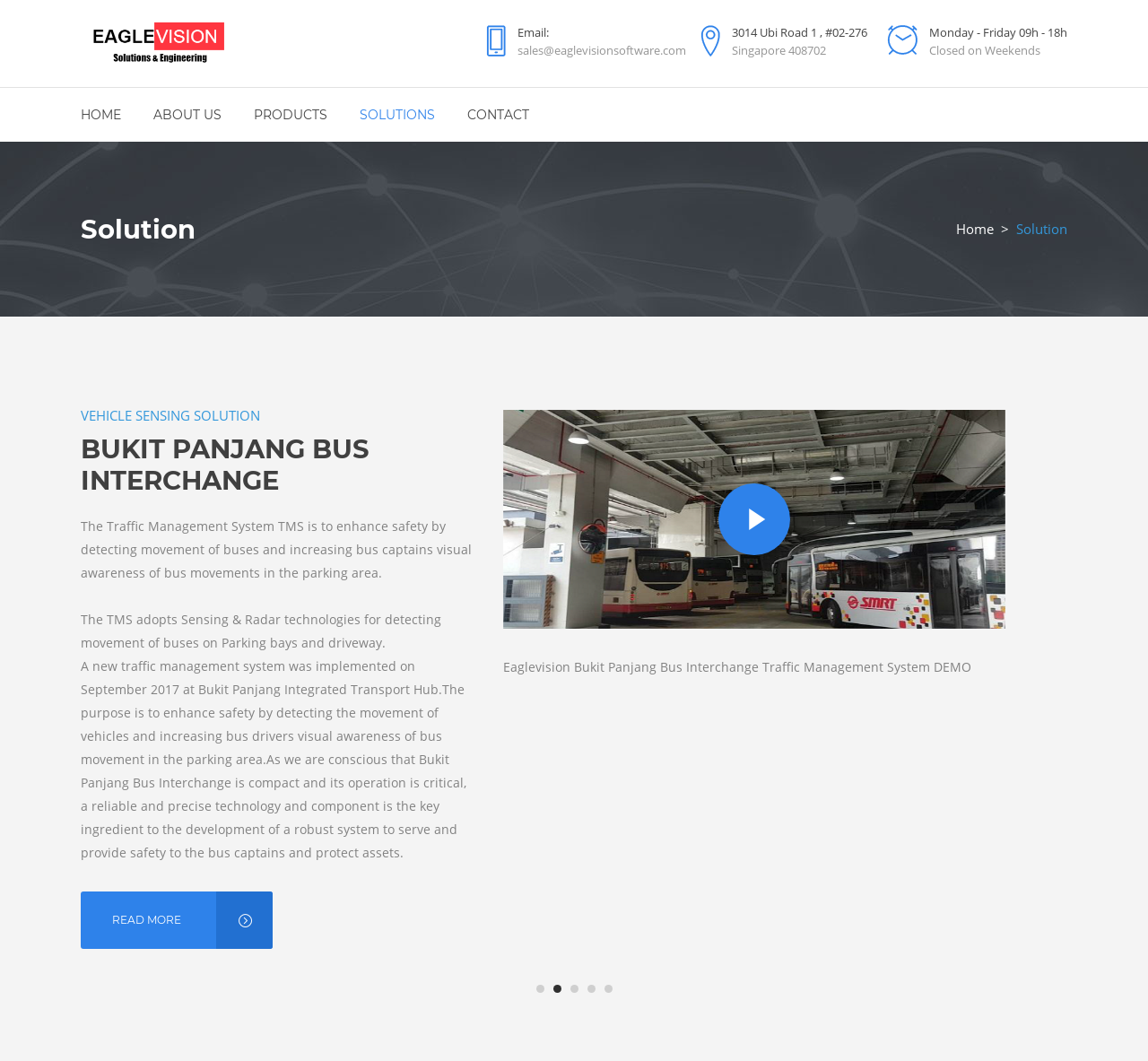What is the location of the Bukit Panjang Bus Interchange?
Utilize the image to construct a detailed and well-explained answer.

The location of the Bukit Panjang Bus Interchange can be found in the text on the webpage, which mentions that the interchange is located in Singapore and provides a specific address.